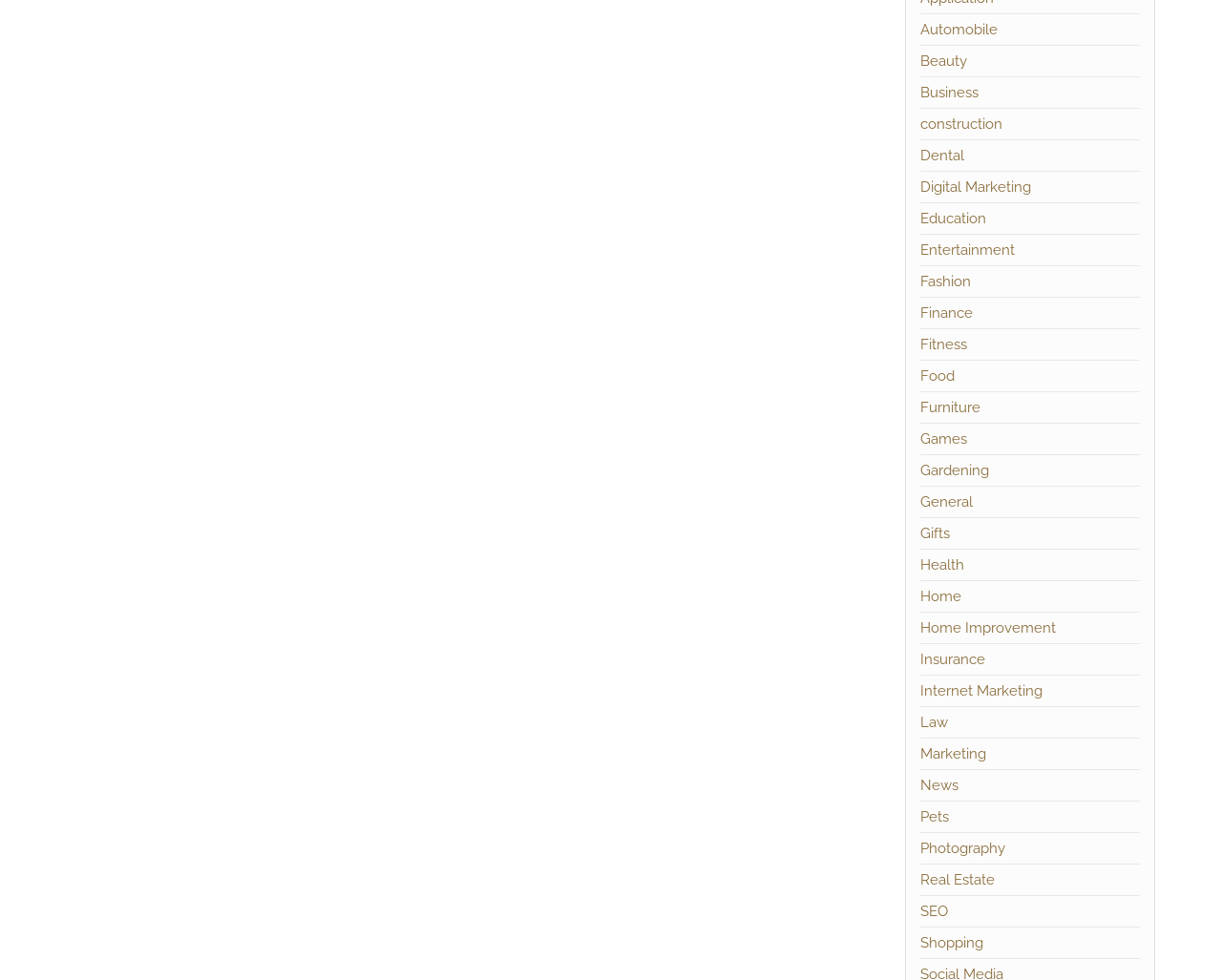Show the bounding box coordinates of the element that should be clicked to complete the task: "Explore Digital Marketing".

[0.753, 0.182, 0.843, 0.2]